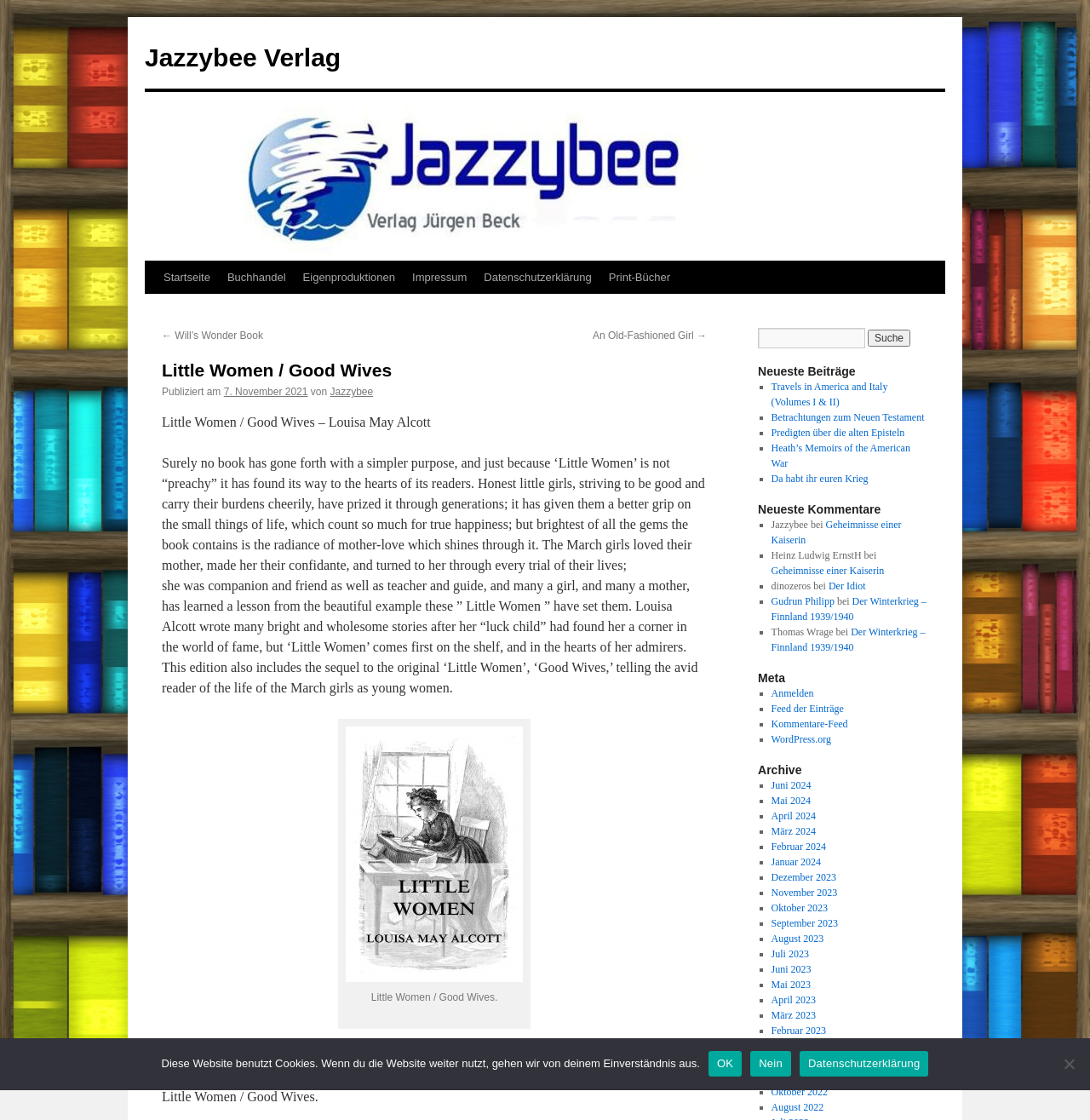Could you provide the bounding box coordinates for the portion of the screen to click to complete this instruction: "View the archive"?

[0.695, 0.681, 0.852, 0.694]